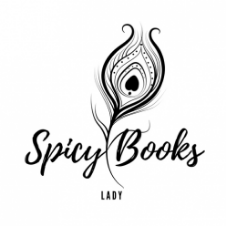Reply to the question with a brief word or phrase: What is the color scheme of the logo?

Monochromatic